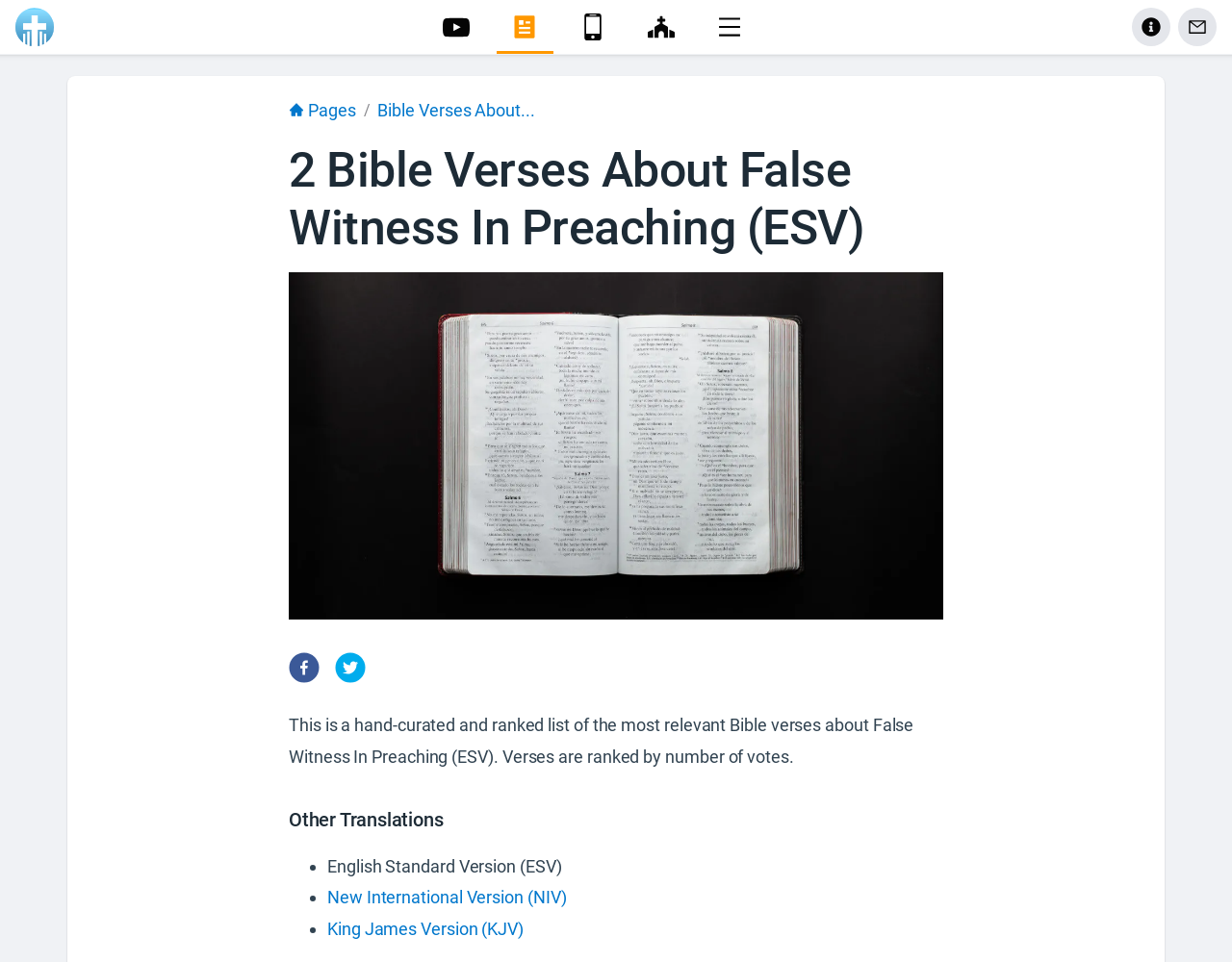Determine the primary headline of the webpage.

2 Bible Verses About False Witness In Preaching (ESV)